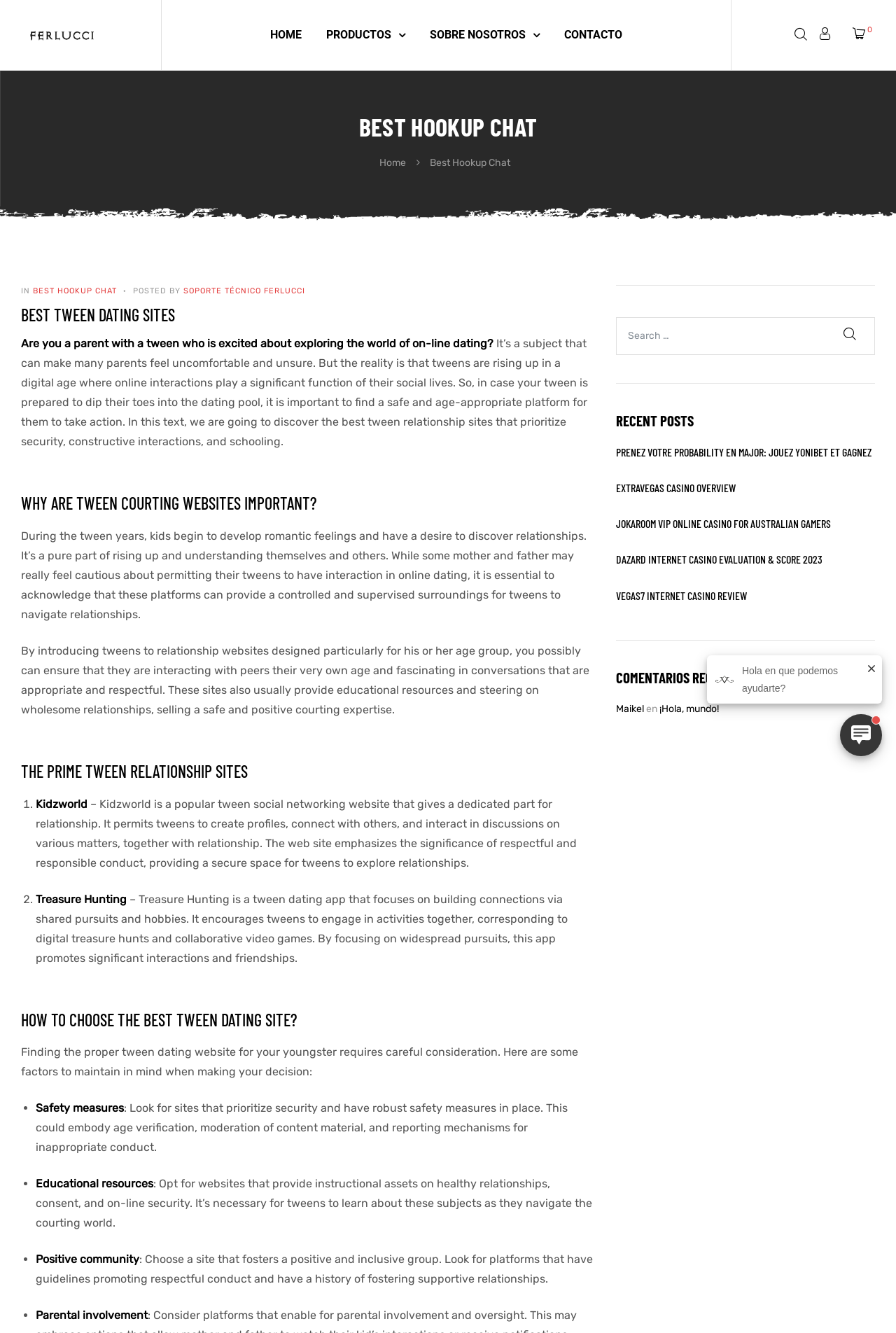Given the element description, predict the bounding box coordinates in the format (top-left x, top-left y, bottom-right x, bottom-right y), using floating point numbers between 0 and 1: ¡Hola, mundo!

[0.736, 0.527, 0.802, 0.536]